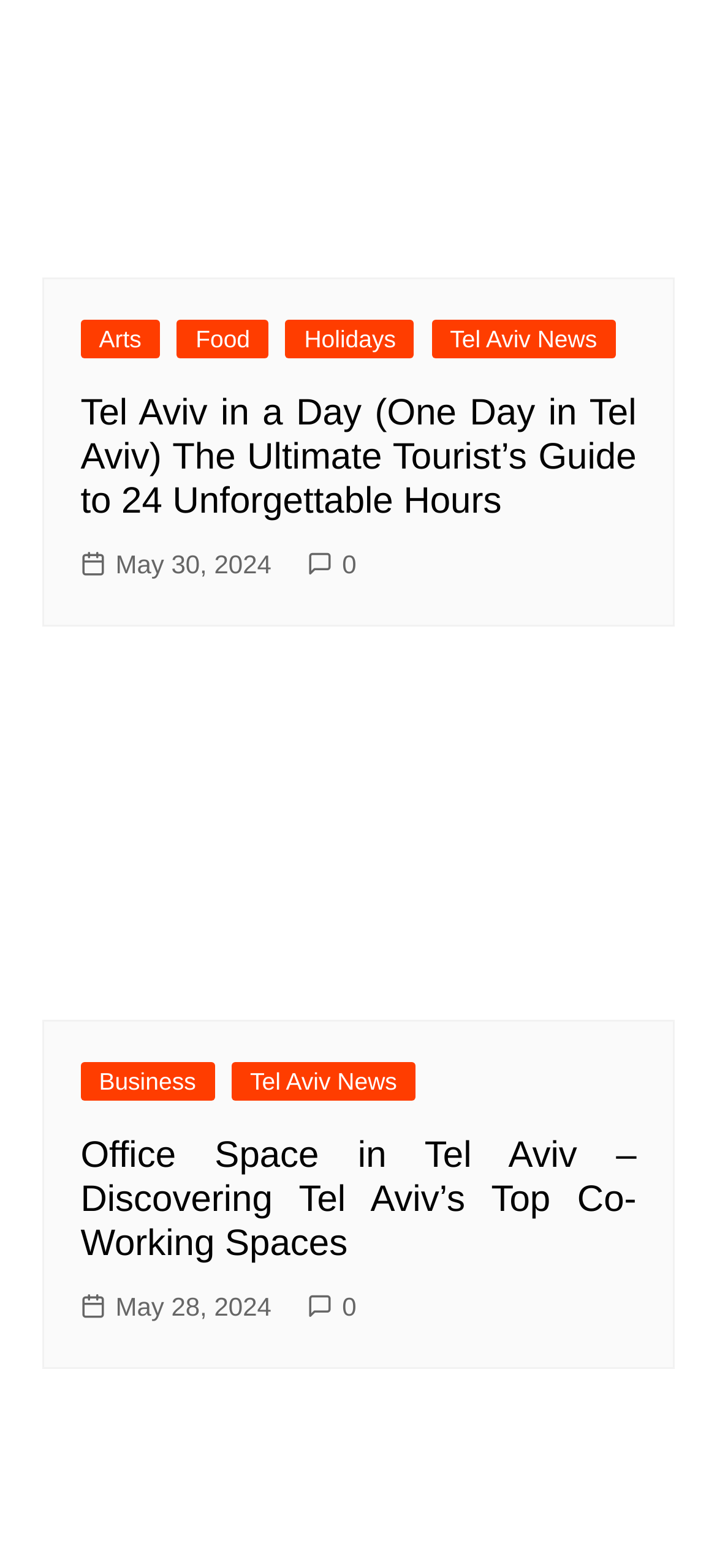Carefully examine the image and provide an in-depth answer to the question: What are the categories listed at the top?

By examining the top section of the webpage, I noticed a series of links with distinct categories, including 'Arts', 'Food', 'Holidays', and 'Tel Aviv News'. These categories are likely used for navigation or filtering content on the webpage.